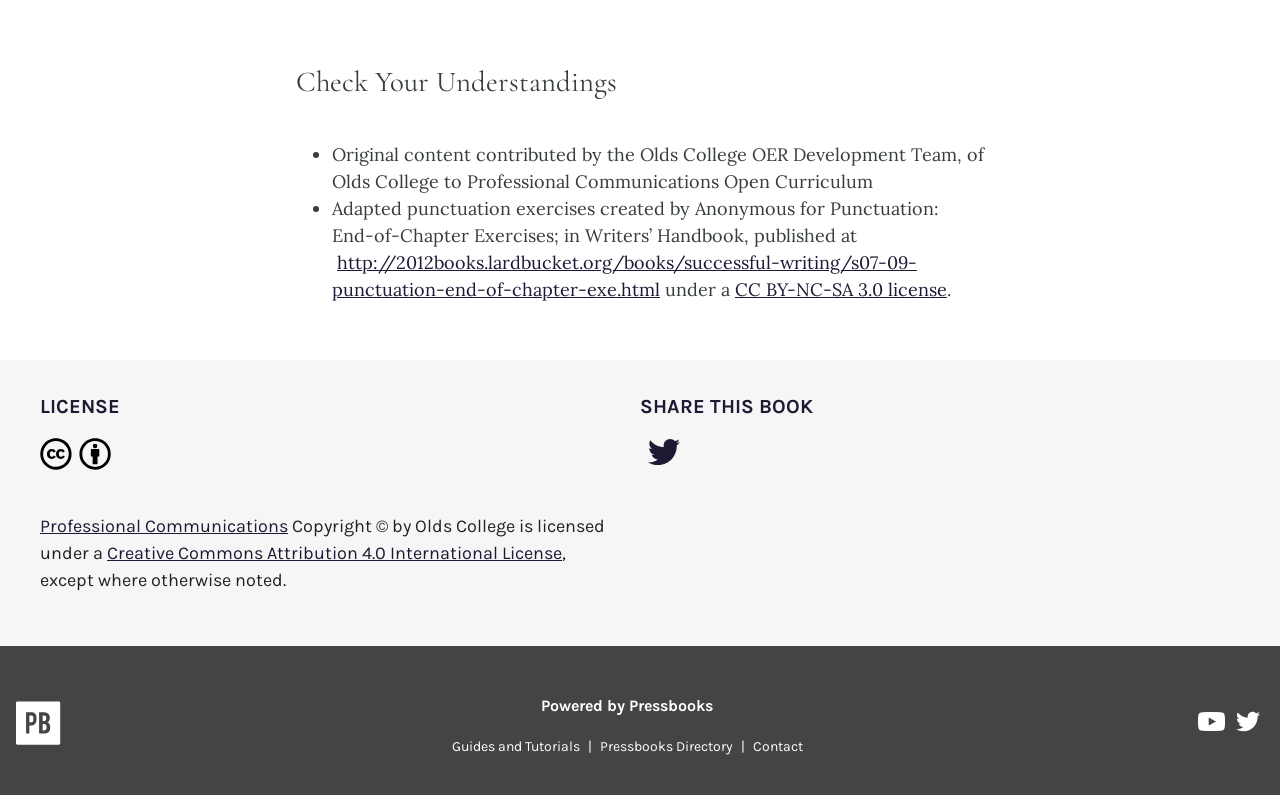Use a single word or phrase to answer the question:
What is the license under which the book is licensed?

CC BY-NC-SA 3.0